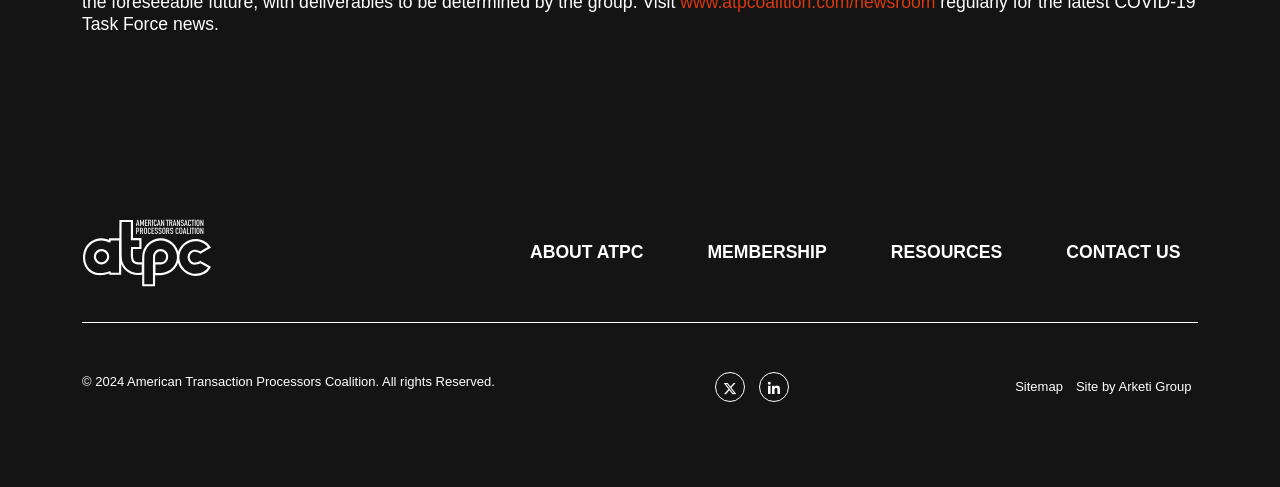Kindly determine the bounding box coordinates for the clickable area to achieve the given instruction: "Go to the ATPC Homepage".

[0.064, 0.445, 0.387, 0.589]